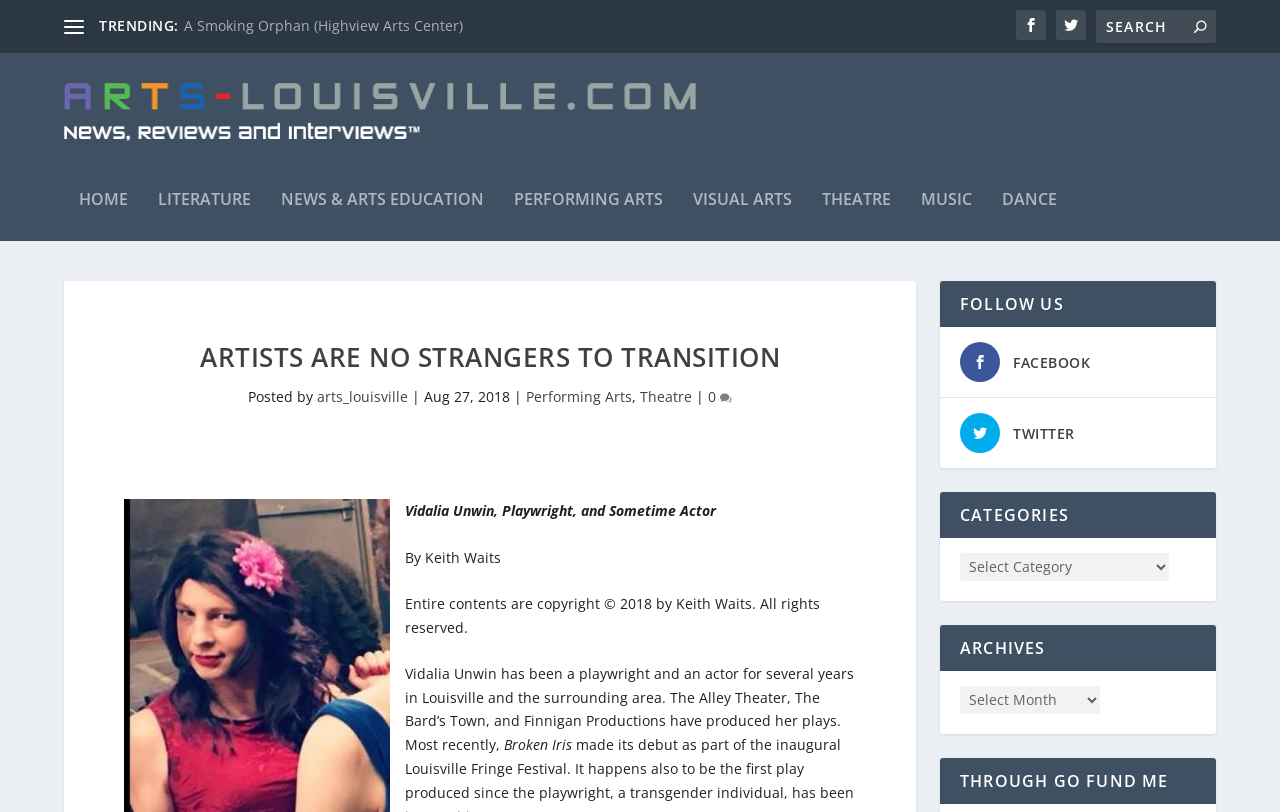Please determine the bounding box coordinates of the section I need to click to accomplish this instruction: "Search for something".

[0.856, 0.012, 0.95, 0.053]